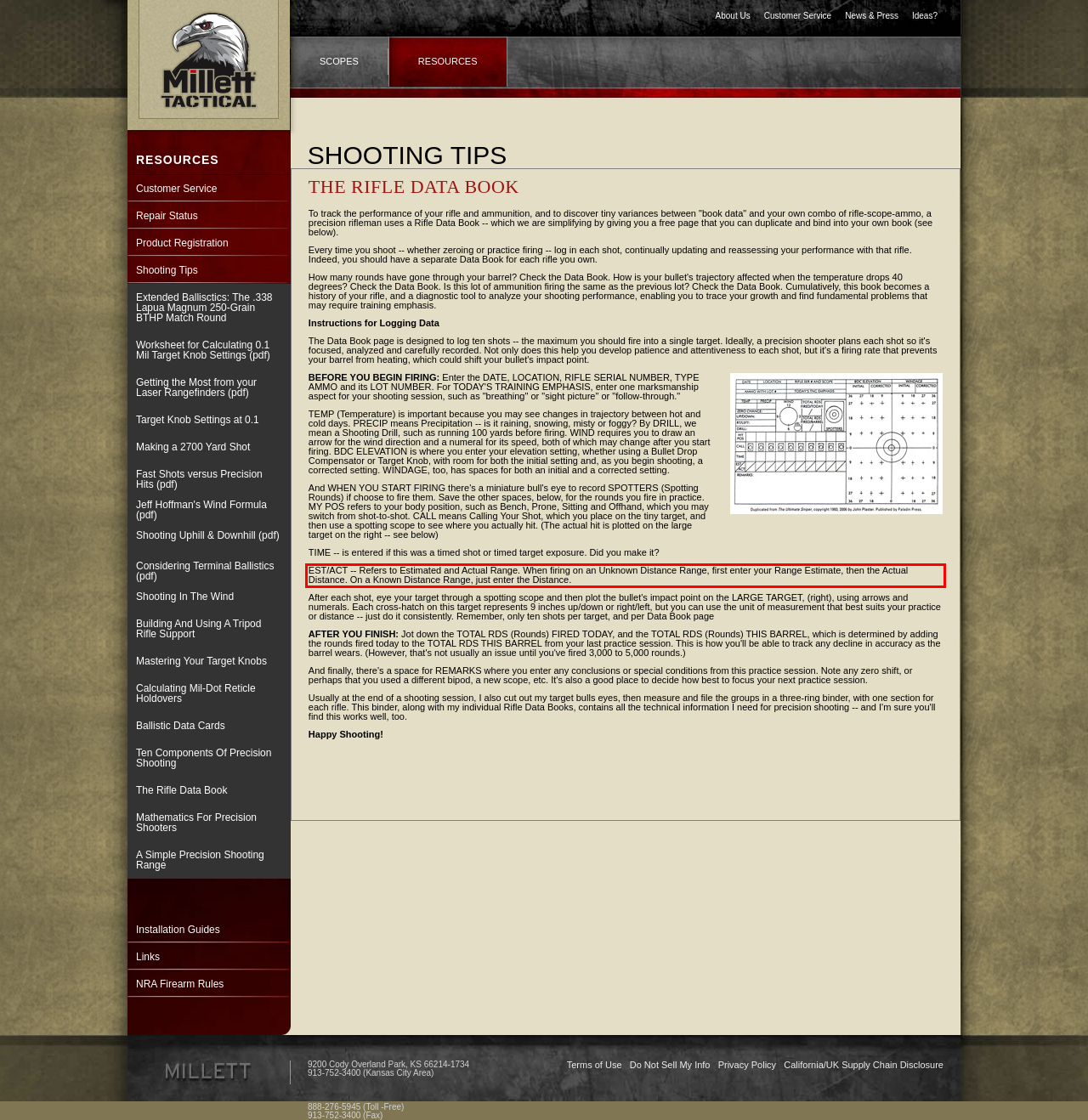Analyze the screenshot of a webpage where a red rectangle is bounding a UI element. Extract and generate the text content within this red bounding box.

EST/ACT -- Refers to Estimated and Actual Range. When firing on an Unknown Distance Range, first enter your Range Estimate, then the Actual Distance. On a Known Distance Range, just enter the Distance.